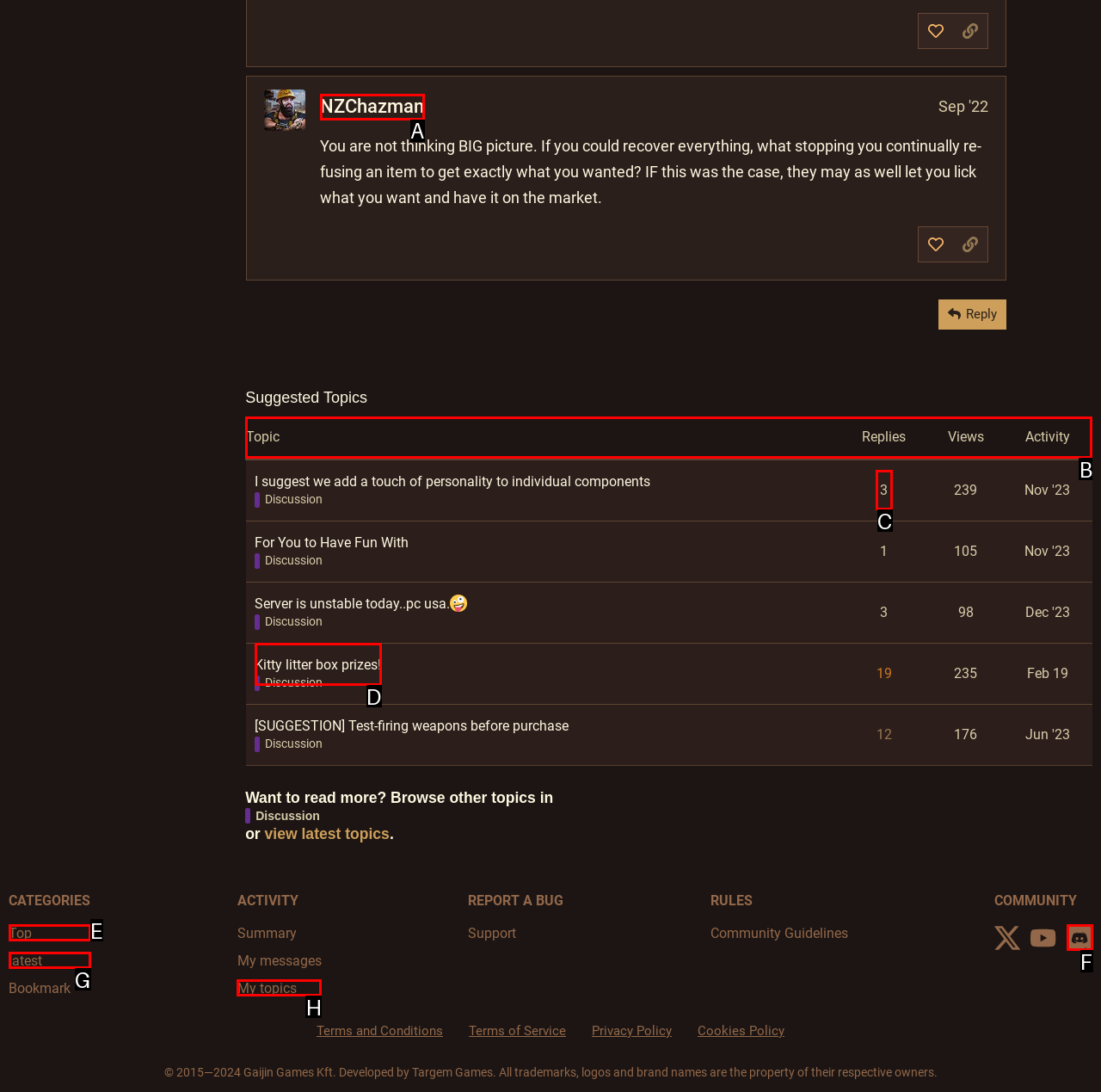Point out which UI element to click to complete this task: view suggested topic
Answer with the letter corresponding to the right option from the available choices.

B